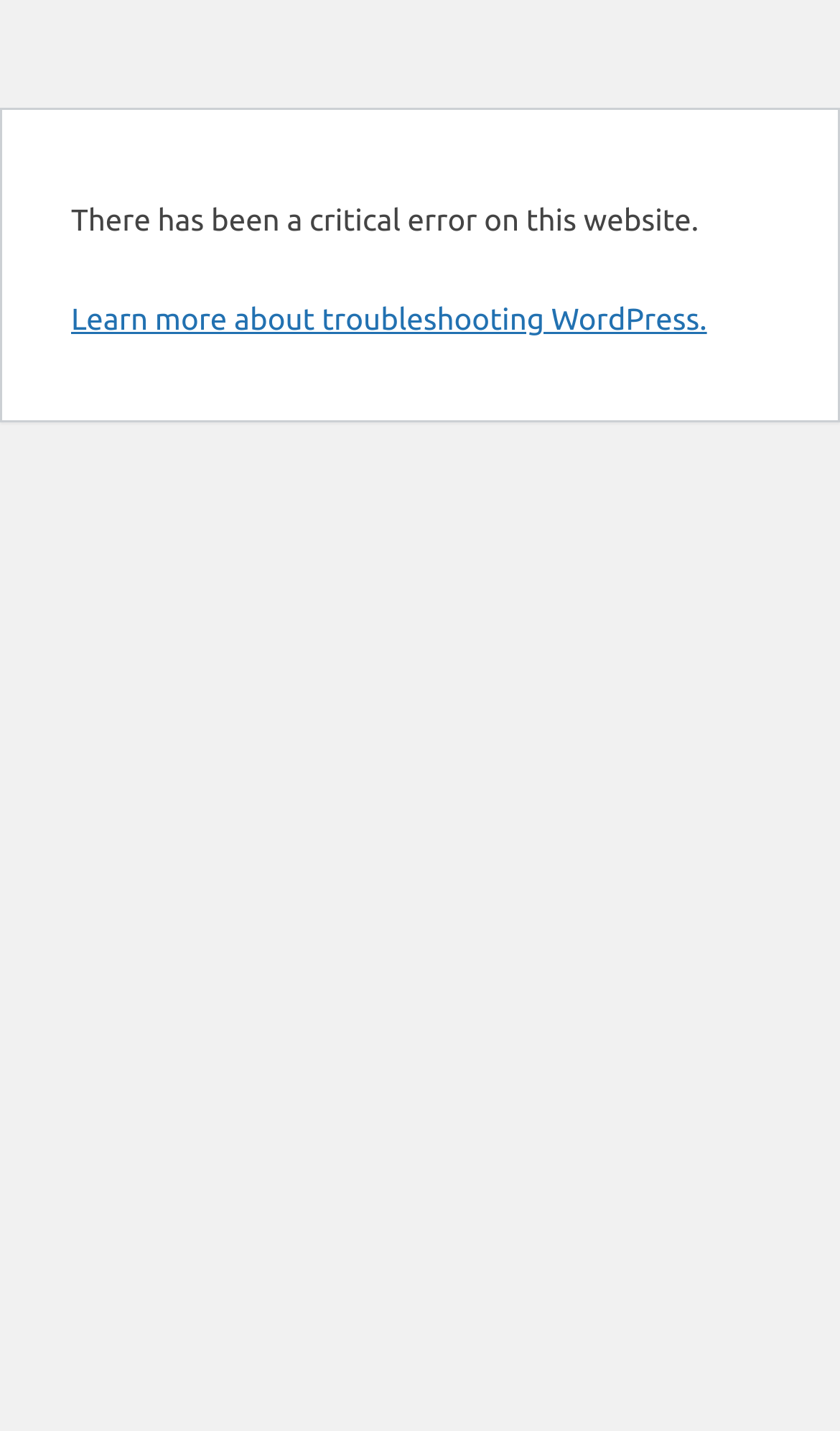Provide the bounding box coordinates of the HTML element described as: "Learn more about troubleshooting WordPress.". The bounding box coordinates should be four float numbers between 0 and 1, i.e., [left, top, right, bottom].

[0.085, 0.211, 0.842, 0.235]